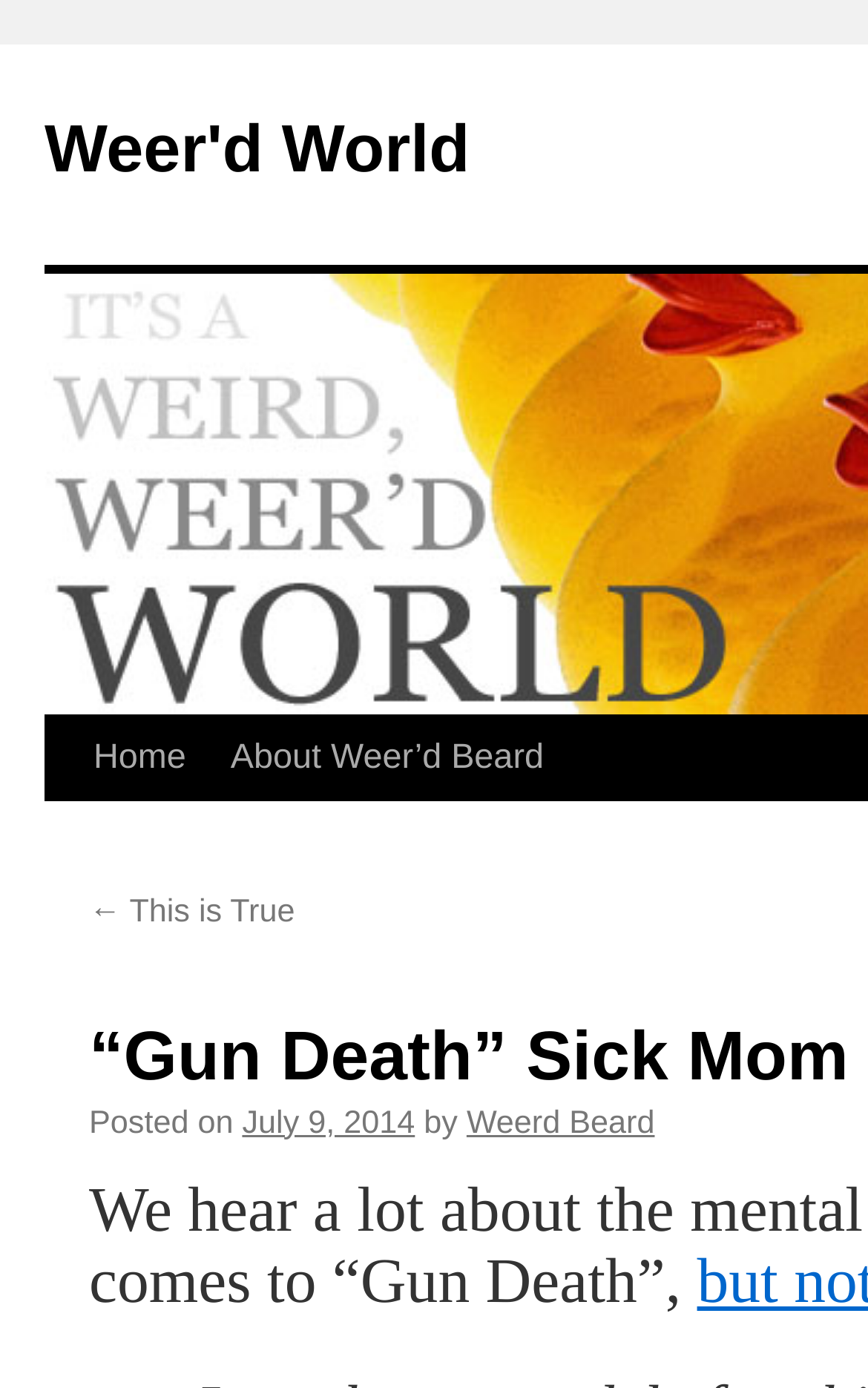Identify the bounding box coordinates for the element you need to click to achieve the following task: "view previous post". The coordinates must be four float values ranging from 0 to 1, formatted as [left, top, right, bottom].

[0.103, 0.645, 0.34, 0.67]